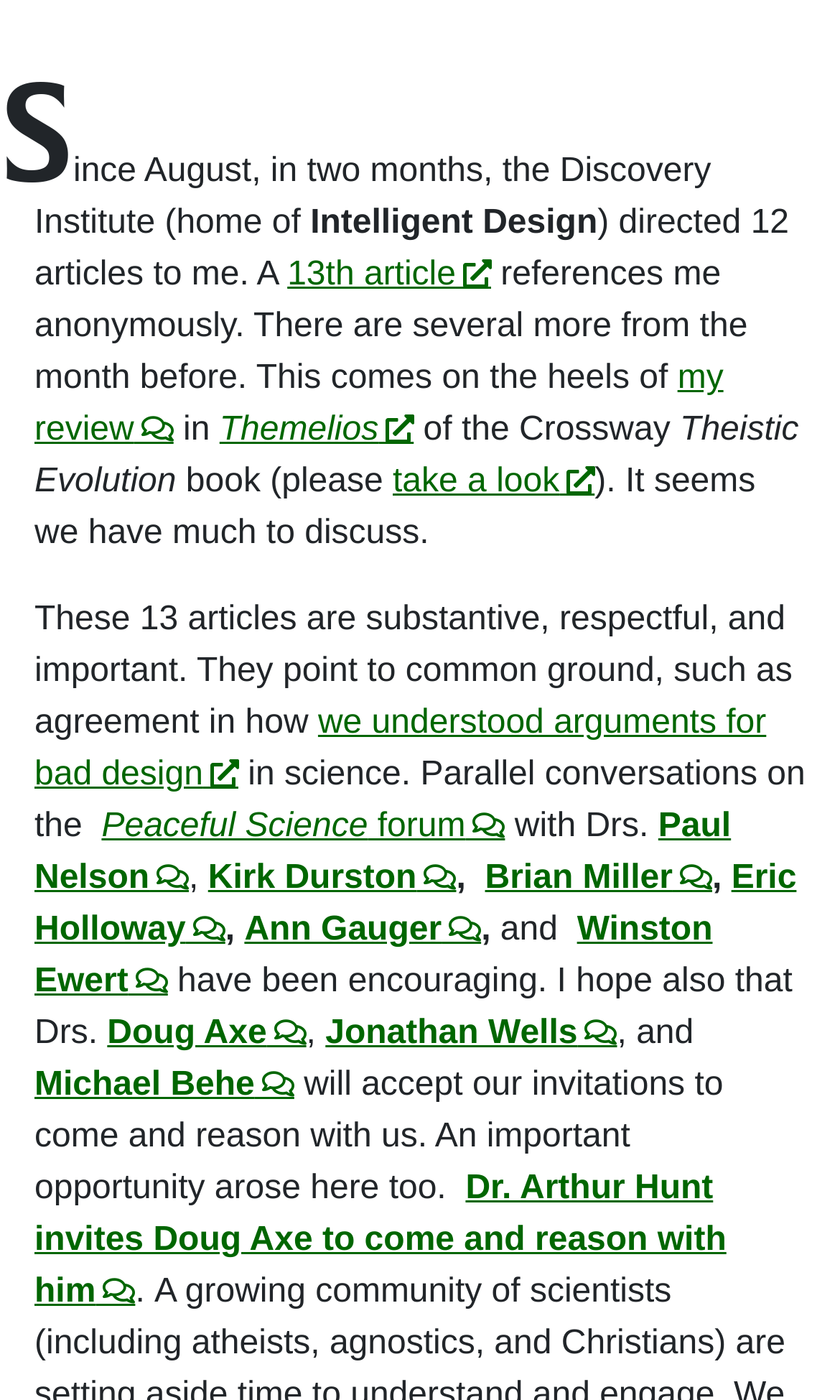Respond with a single word or phrase:
Who is the author of the review mentioned?

Not specified